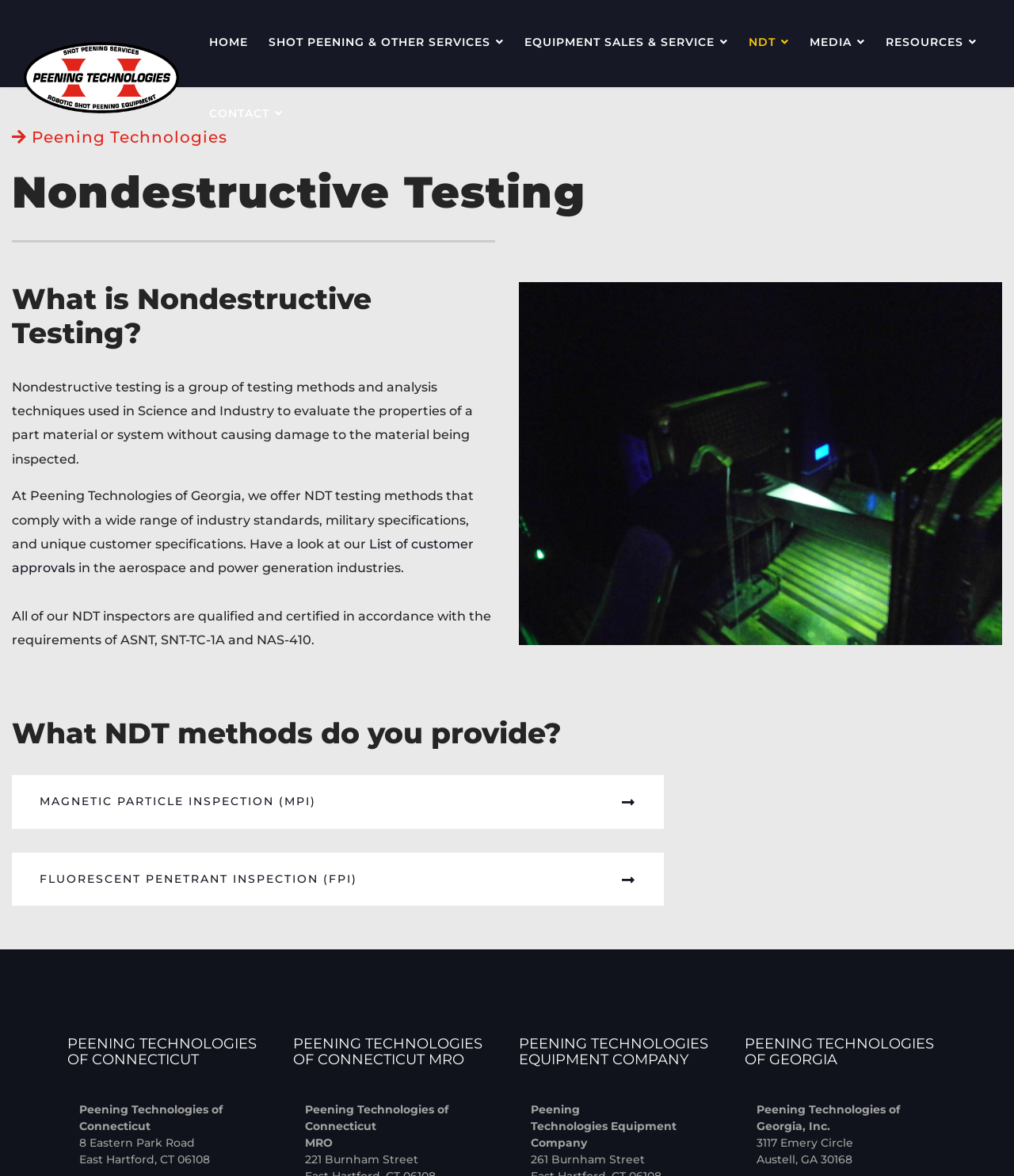Find the bounding box coordinates for the area that should be clicked to accomplish the instruction: "Learn about Magnetic Particle Inspection".

[0.012, 0.659, 0.655, 0.705]